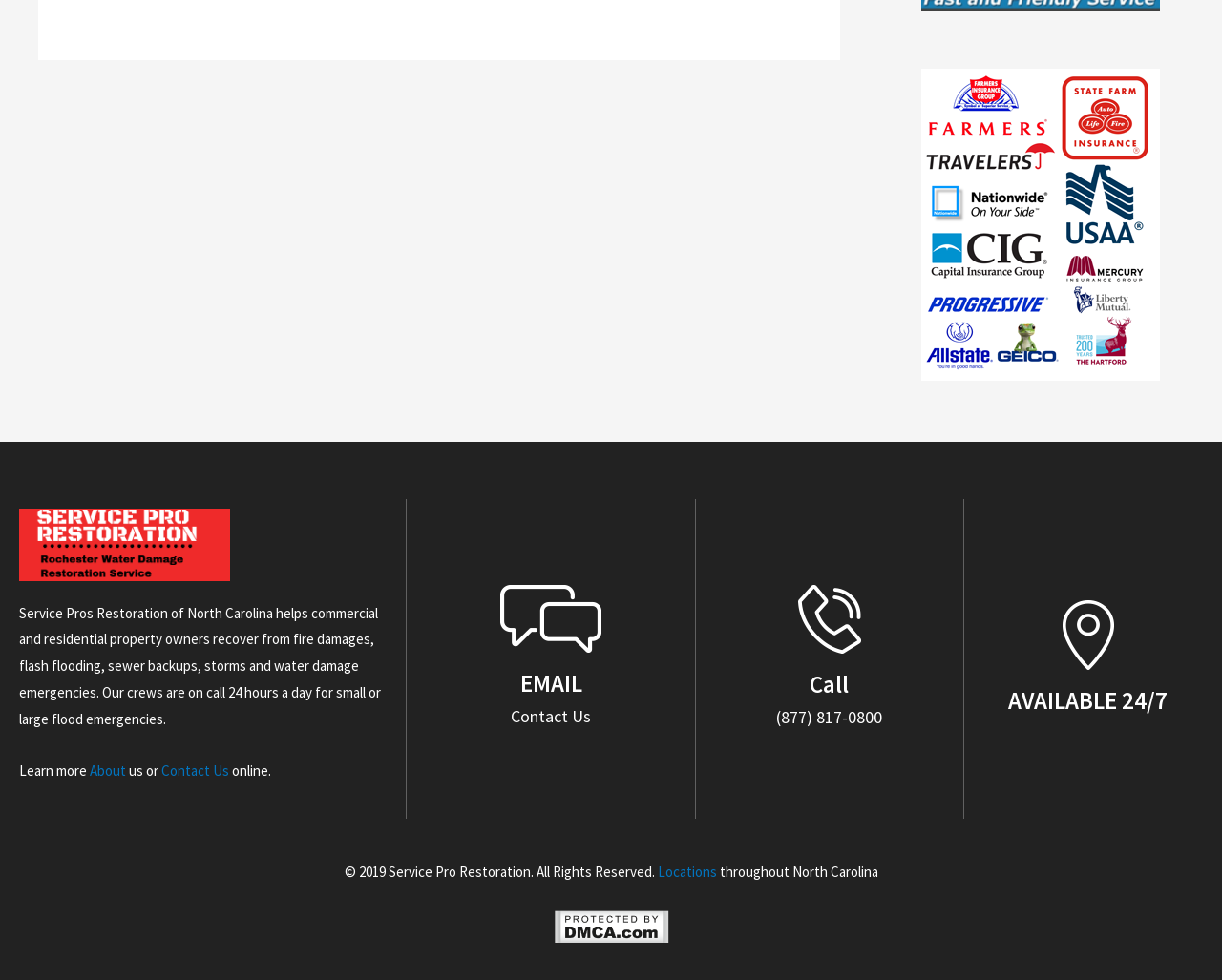Based on the element description "EMAIL", predict the bounding box coordinates of the UI element.

[0.426, 0.682, 0.476, 0.713]